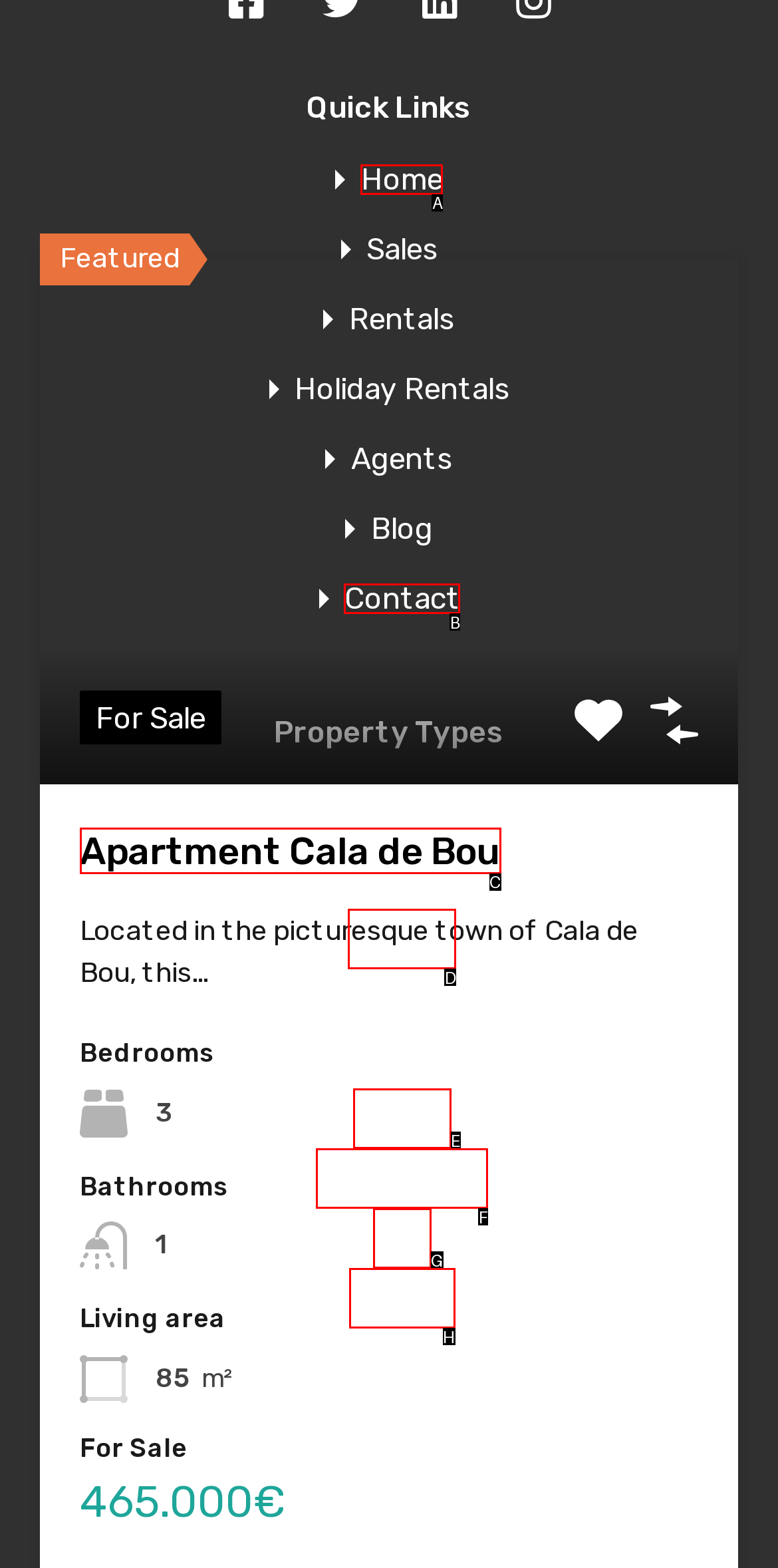Choose the correct UI element to click for this task: Contact us Answer using the letter from the given choices.

None